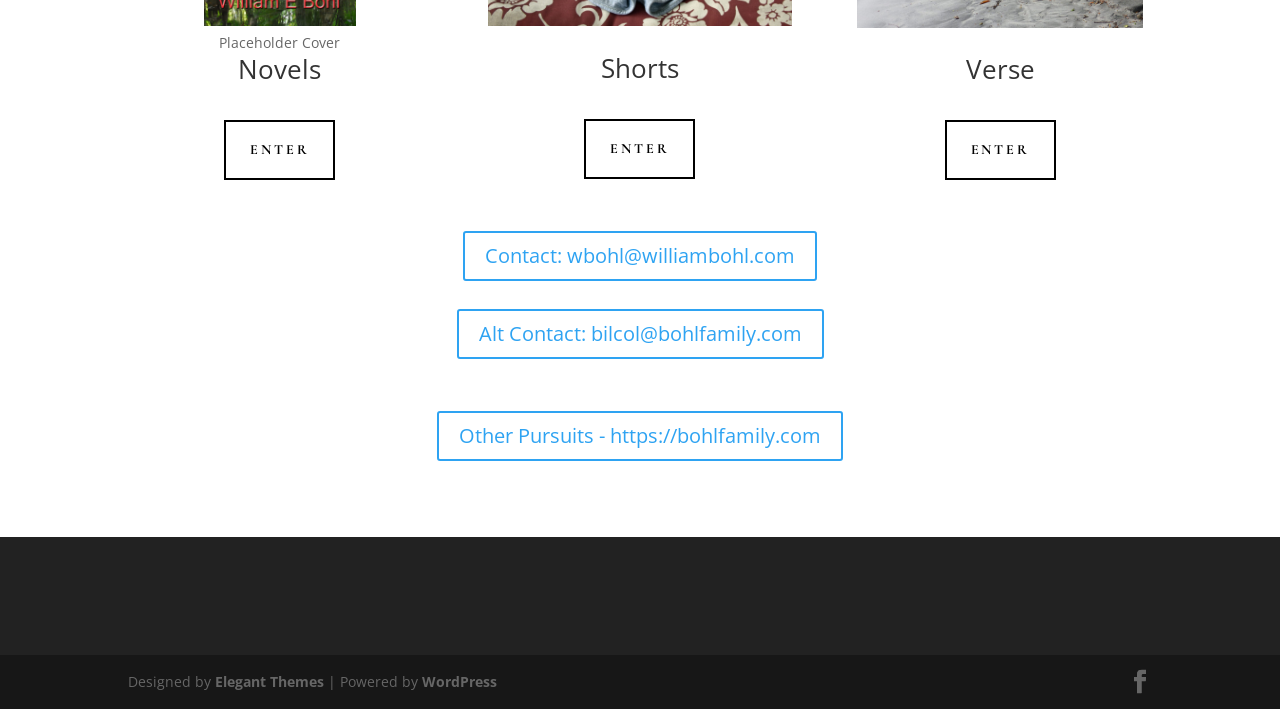Determine the bounding box coordinates of the area to click in order to meet this instruction: "Visit ENTER 5".

[0.175, 0.17, 0.262, 0.254]